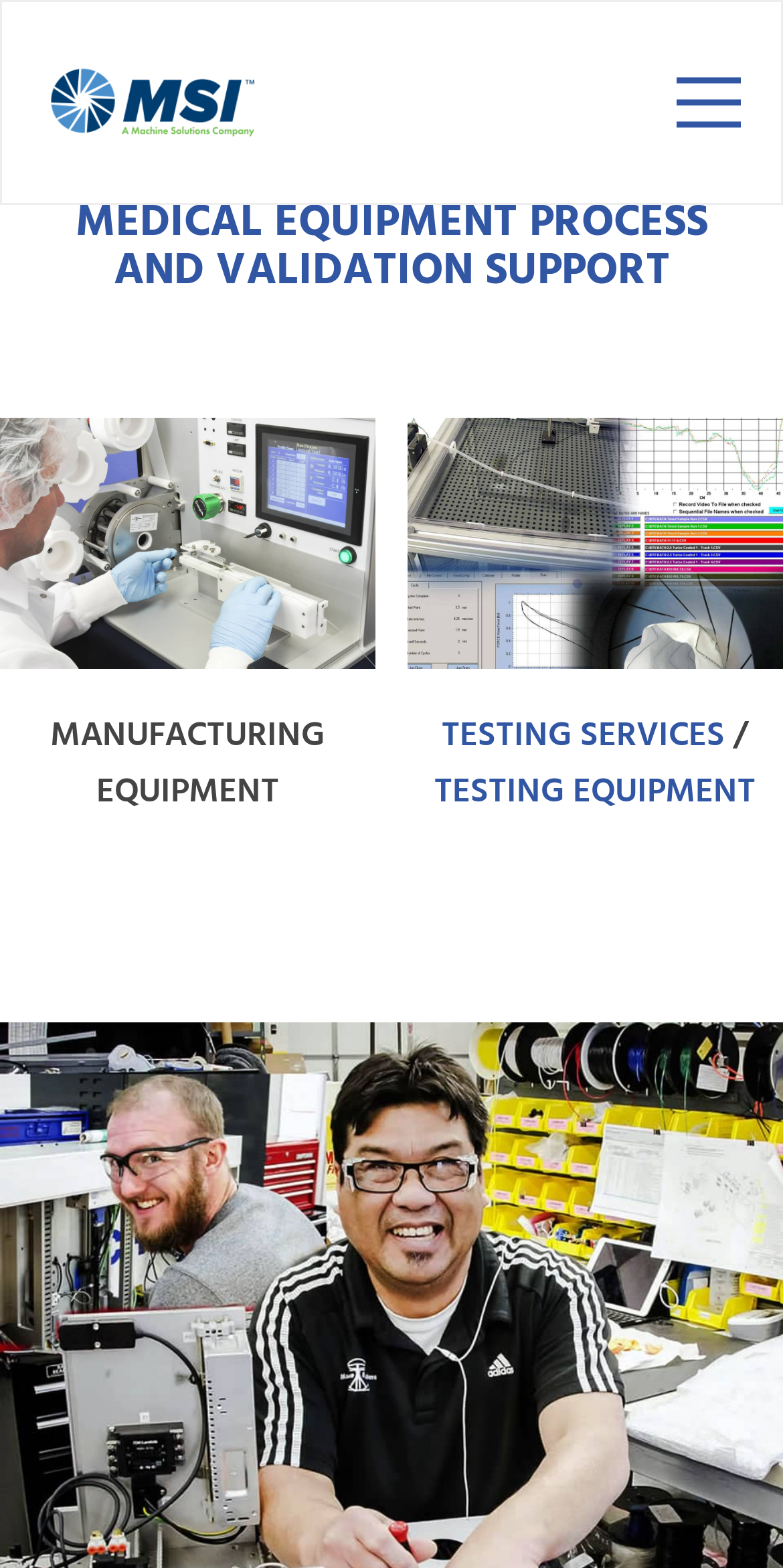Bounding box coordinates are to be given in the format (top-left x, top-left y, bottom-right x, bottom-right y). All values must be floating point numbers between 0 and 1. Provide the bounding box coordinate for the UI element described as: parent_node: +

[0.0, 0.266, 0.48, 0.426]